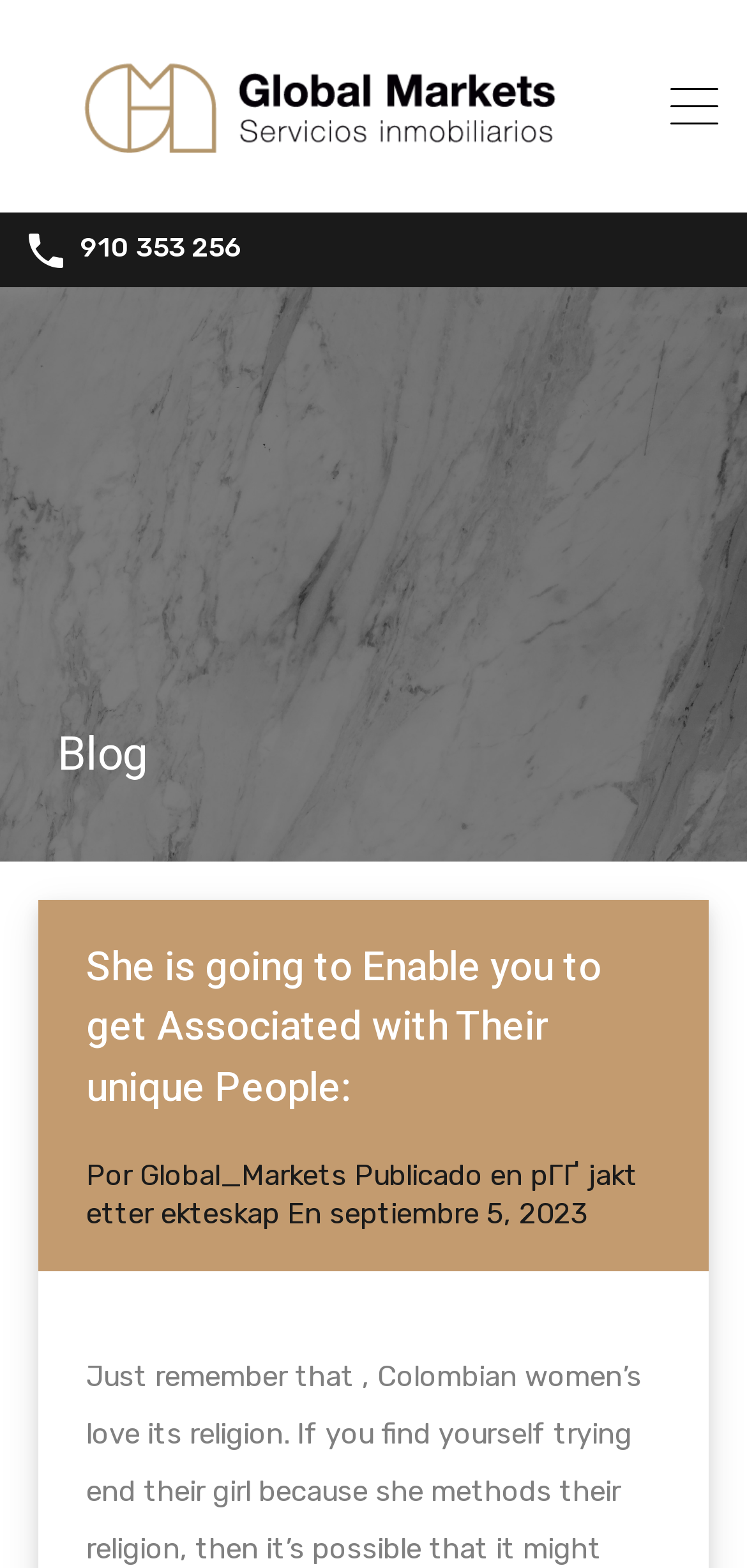Identify the bounding box for the UI element described as: "title="Global Markets"". The coordinates should be four float numbers between 0 and 1, i.e., [left, top, right, bottom].

[0.052, 0.095, 0.82, 0.117]